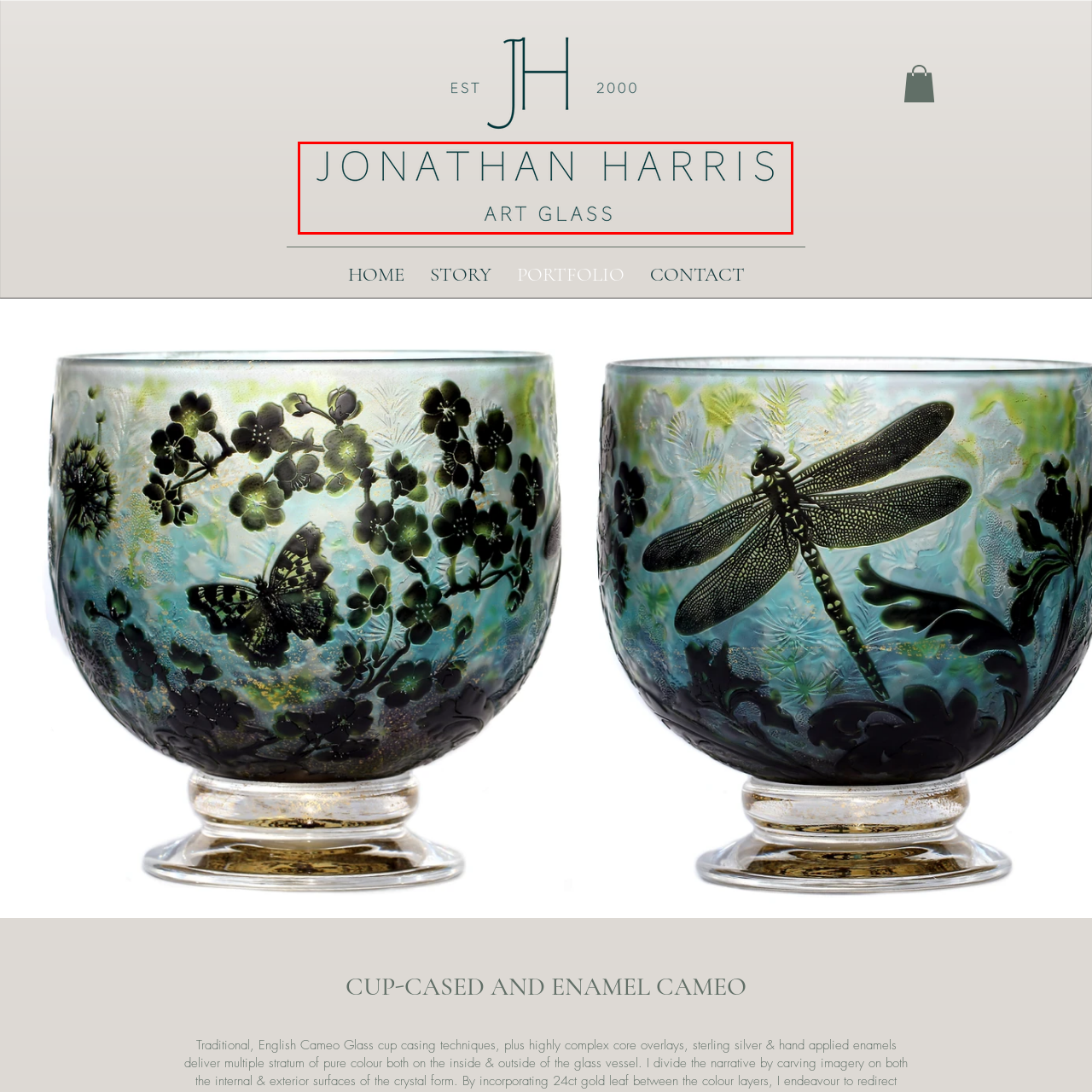Thoroughly describe the scene captured inside the red-bordered image.

The image features the elegant title "JONATHAN HARRIS" prominently displayed in a sophisticated font, accompanied by the phrase "ART GLASS" beneath it. The overall aesthetic conveys a sense of artistry and refinement, likely reflecting the focus on handcrafted and artistic glasswork associated with Jonathan Harris. The minimalist design and color palette suggest a modern and stylish approach, fitting for a brand in the art glass industry.